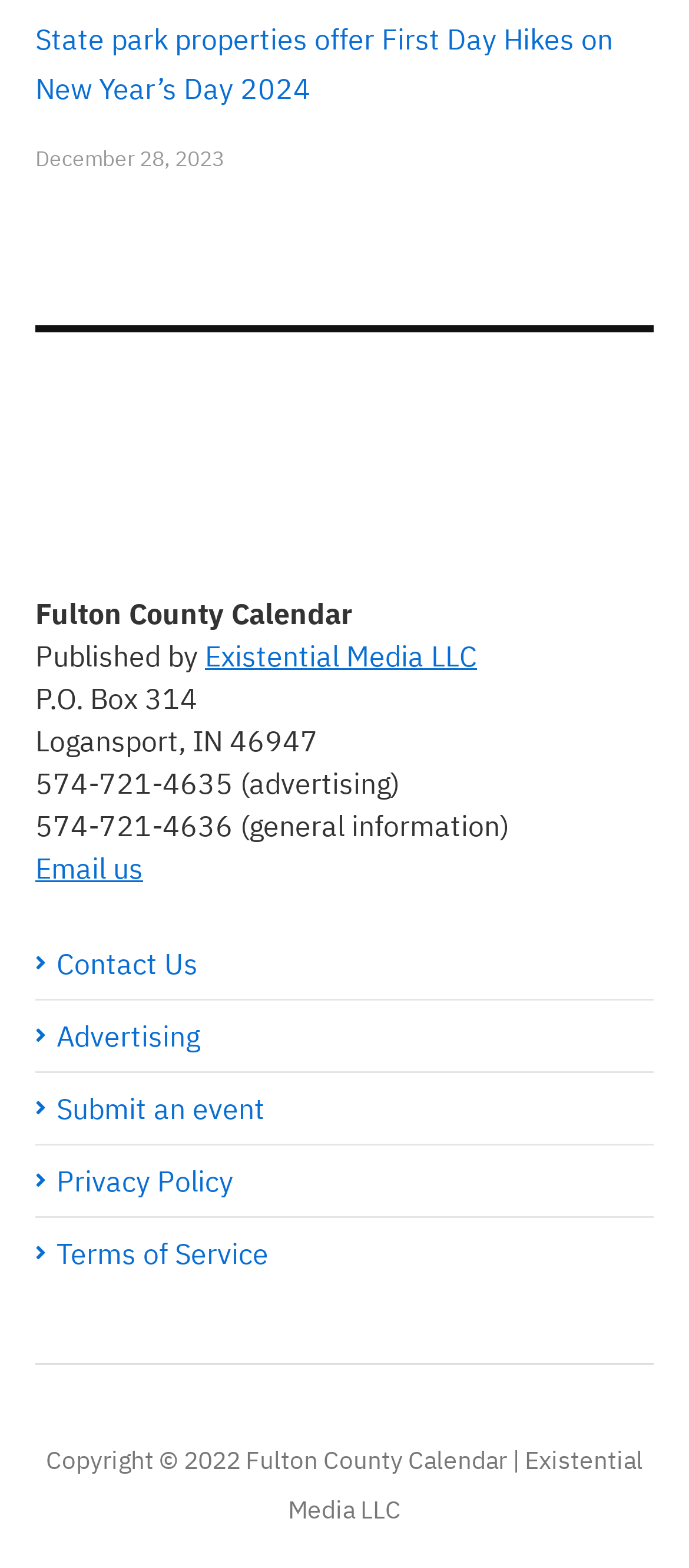From the details in the image, provide a thorough response to the question: Who is the publisher of the calendar?

I found the publisher by looking at the link element with the content 'Existential Media LLC' at coordinates [0.297, 0.407, 0.692, 0.429]. This text is likely to be the publisher of the calendar.